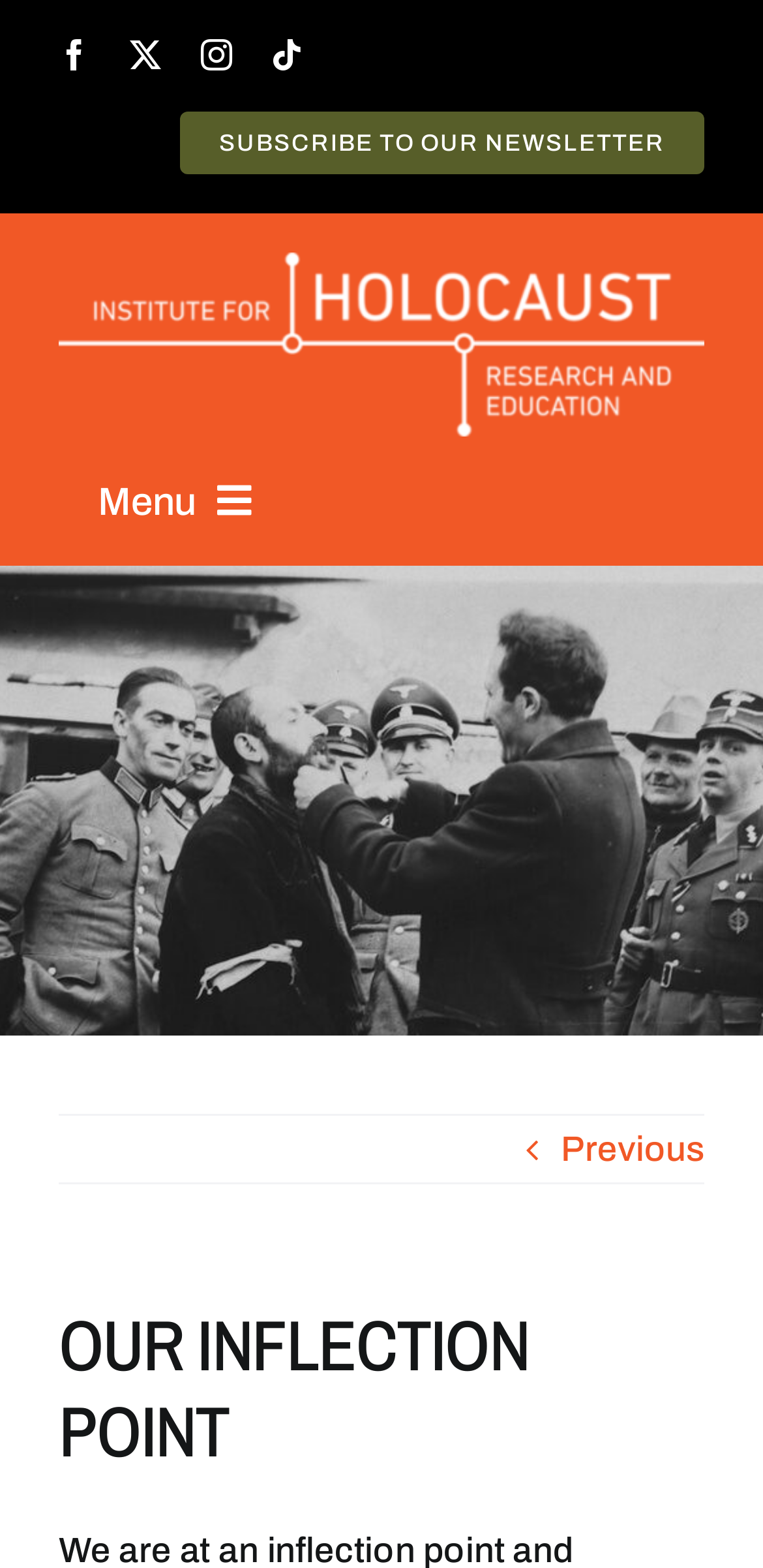Please identify the bounding box coordinates of the area that needs to be clicked to follow this instruction: "Go to the home page".

[0.077, 0.349, 0.923, 0.411]